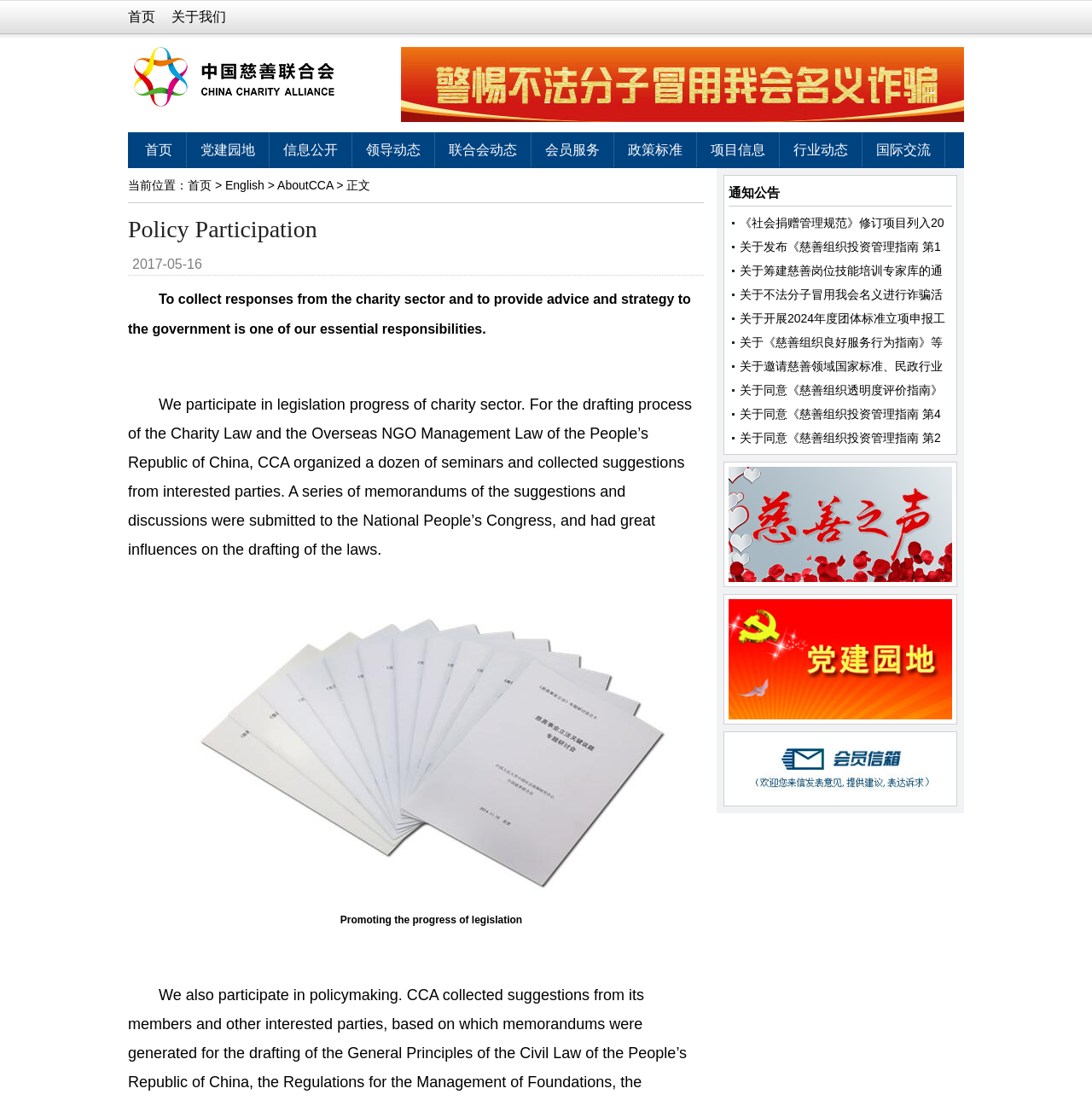Provide the bounding box coordinates of the area you need to click to execute the following instruction: "Click the '返回首页' button".

[0.117, 0.043, 0.352, 0.097]